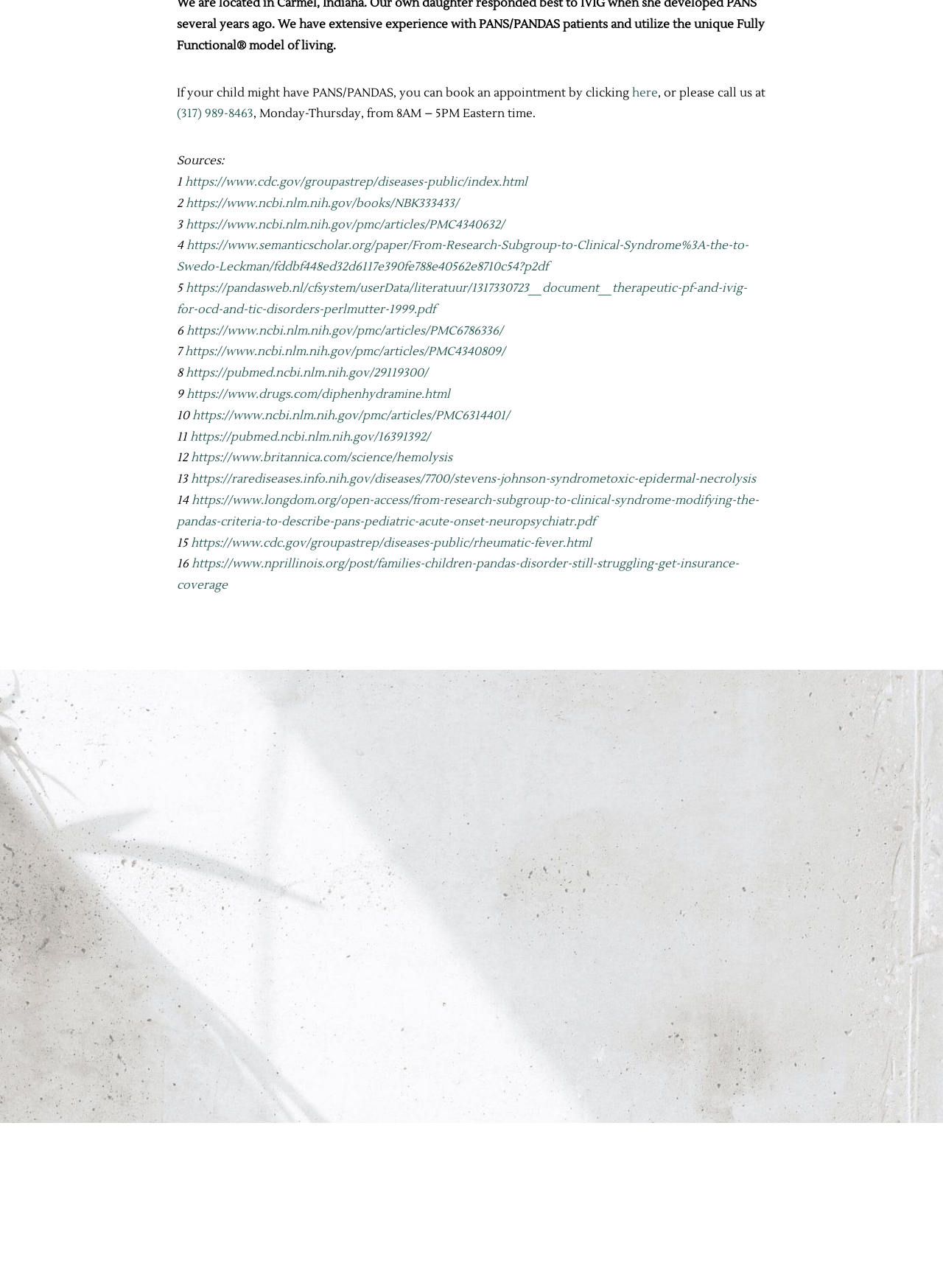What are the hours of operation for the Center for Fully Functional Health?
Using the image, provide a concise answer in one word or a short phrase.

Mon - Thurs: 8am – 5pm